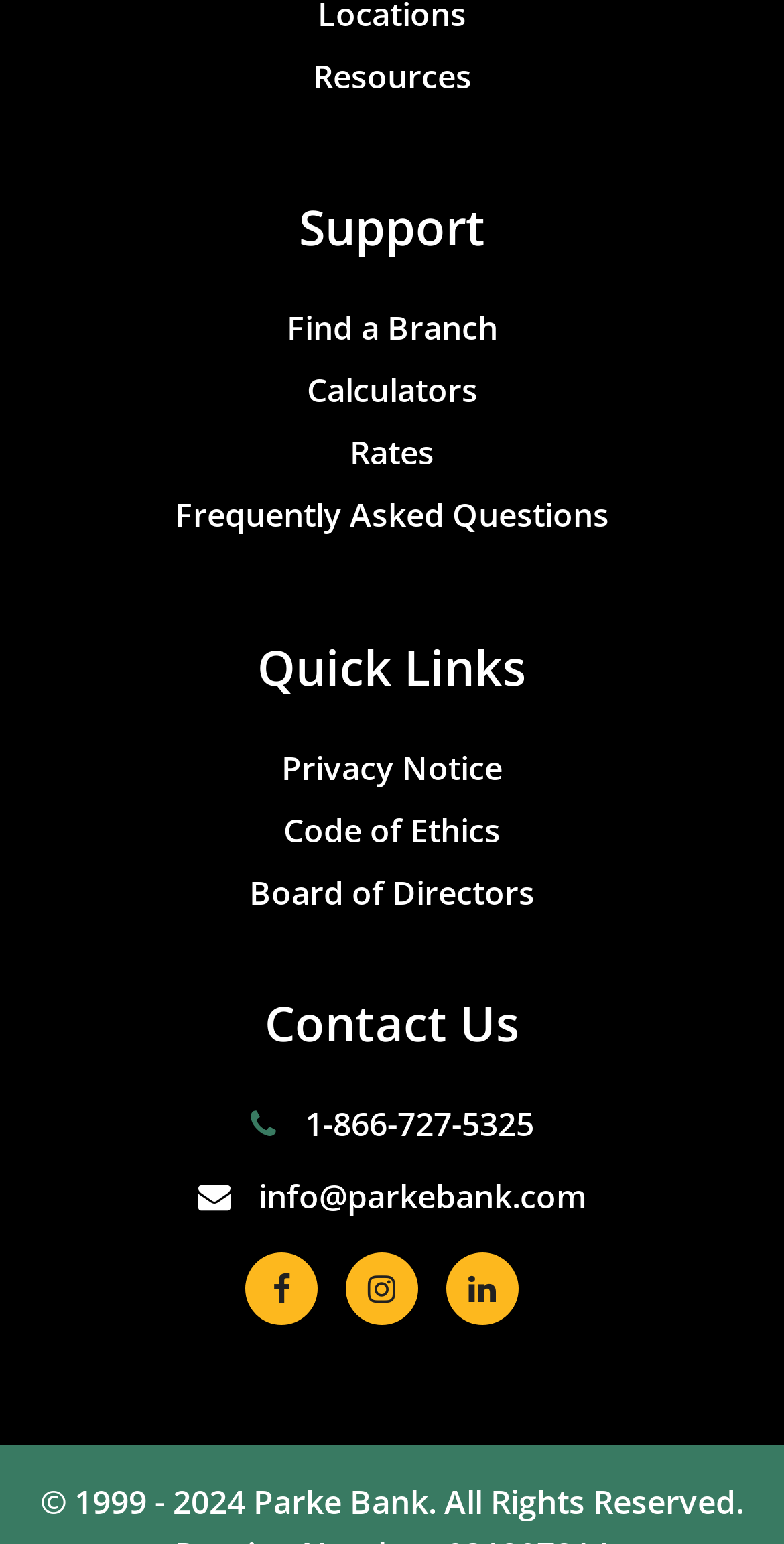Provide a one-word or brief phrase answer to the question:
What is the phone number to contact the bank?

1-866-727-5325